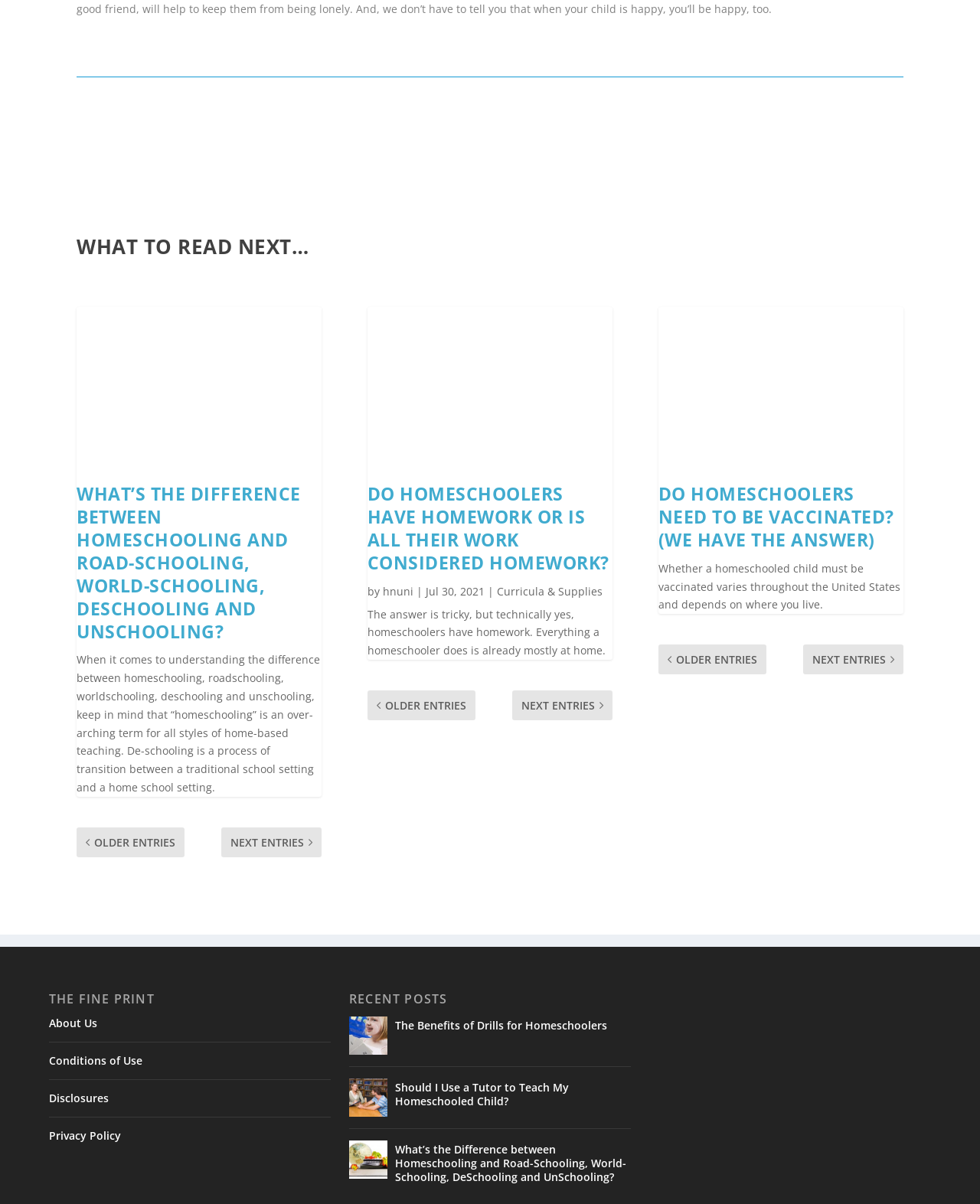Please provide a comprehensive answer to the question based on the screenshot: What is the main topic of this webpage?

Based on the headings and article titles on the webpage, it appears that the main topic is homeschooling, with various subtopics such as the differences between homeschooling and other forms of education, and specific questions related to homeschooling.